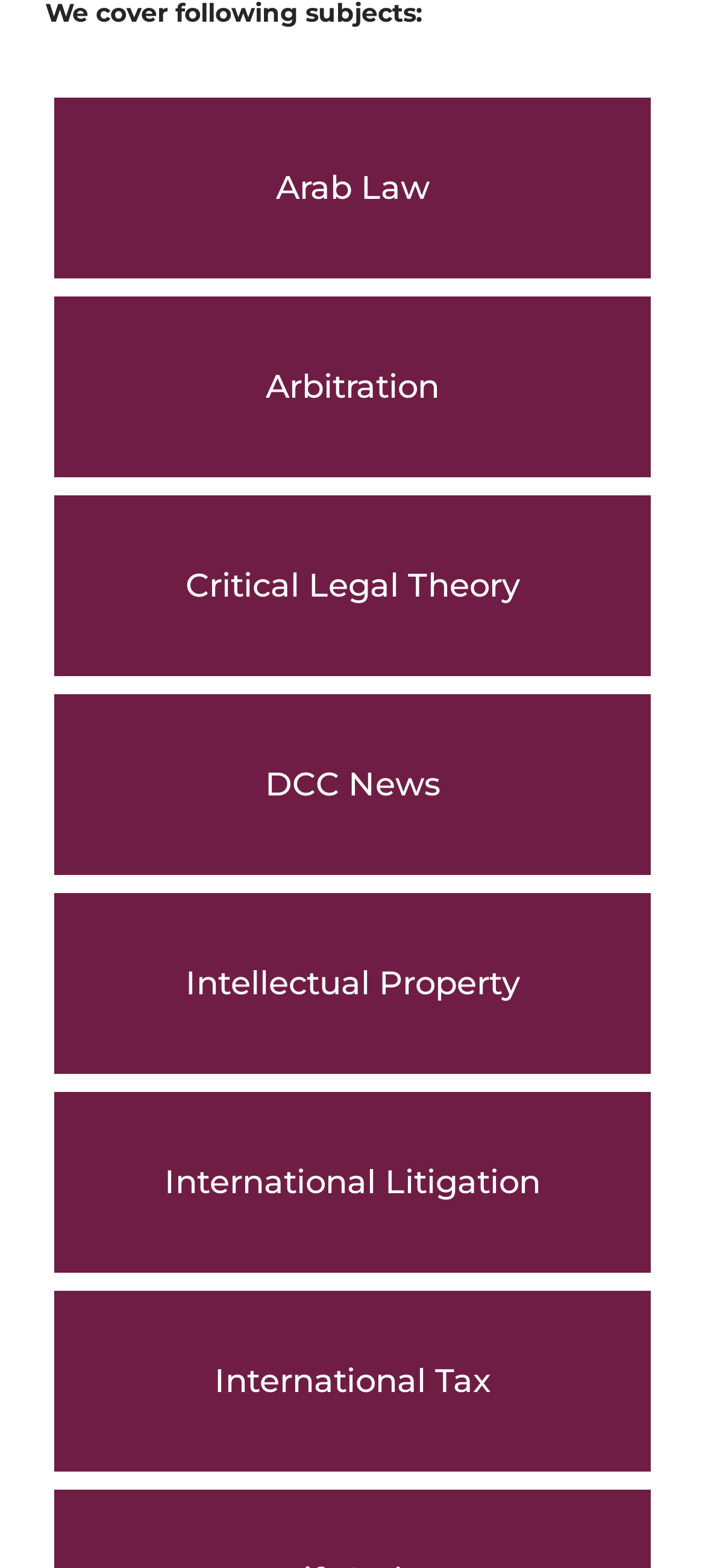Please give a succinct answer to the question in one word or phrase:
What is the name of the law firm?

Delcantochambers